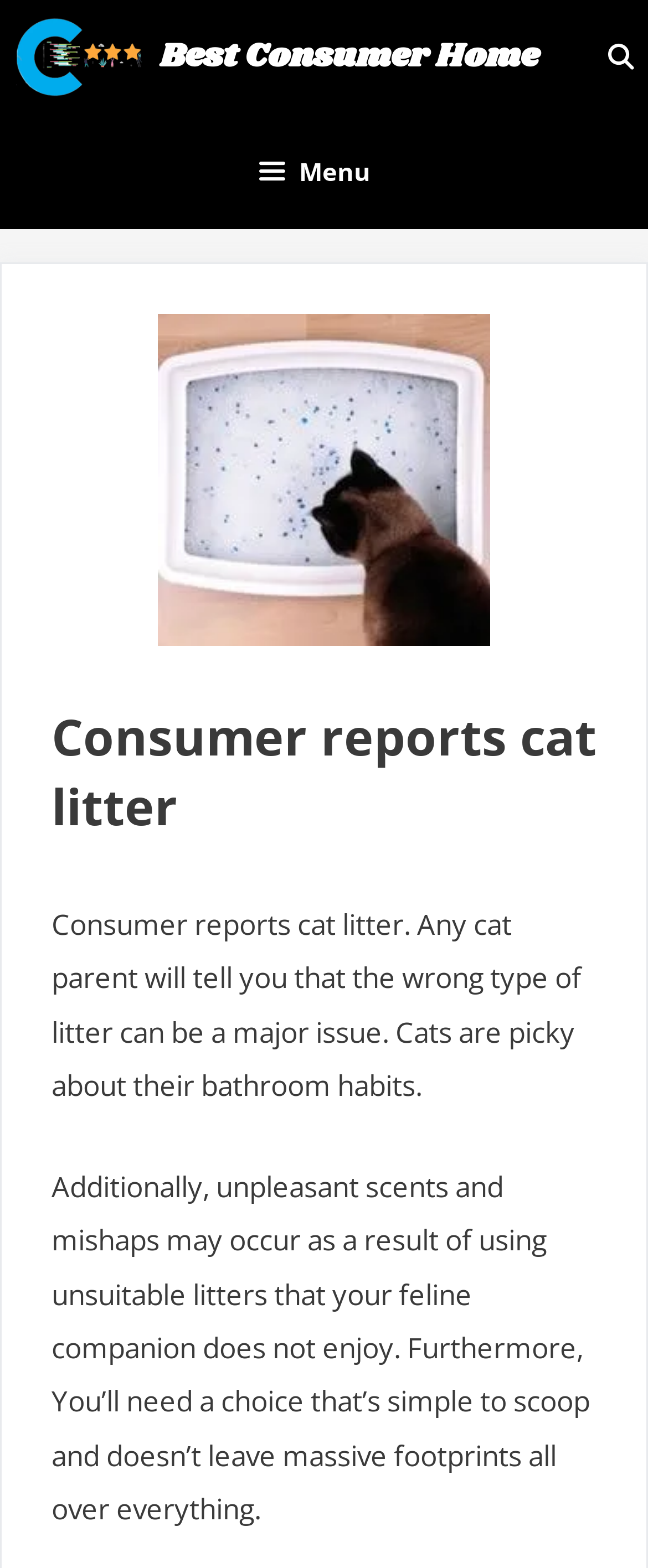What is the image above the header? Observe the screenshot and provide a one-word or short phrase answer.

consumer reports cat litter